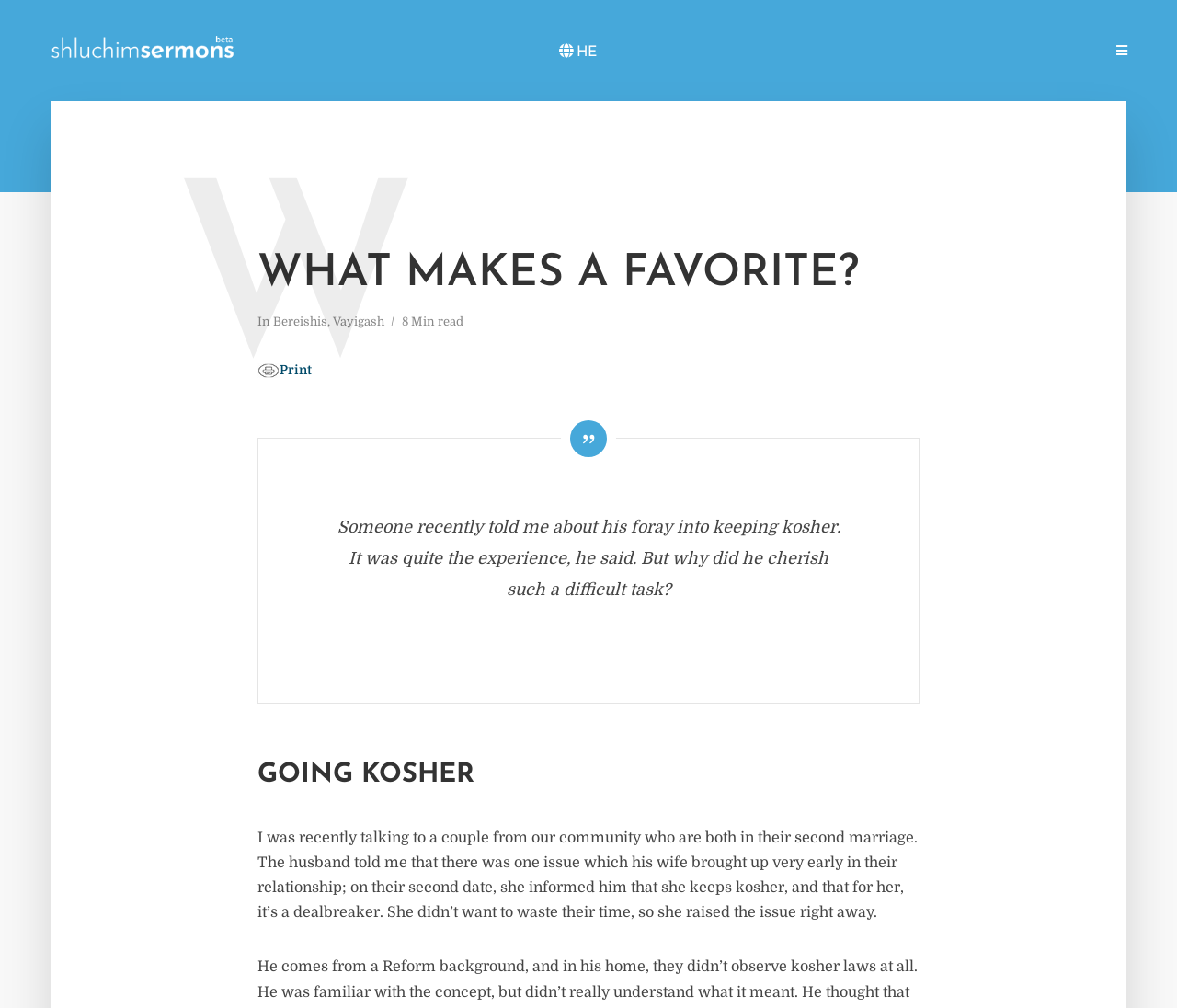How long does it take to read the sermon?
Using the information from the image, provide a comprehensive answer to the question.

The reading time of the sermon can be found in the middle of the webpage, where it says '8 Min read' in a static text format.